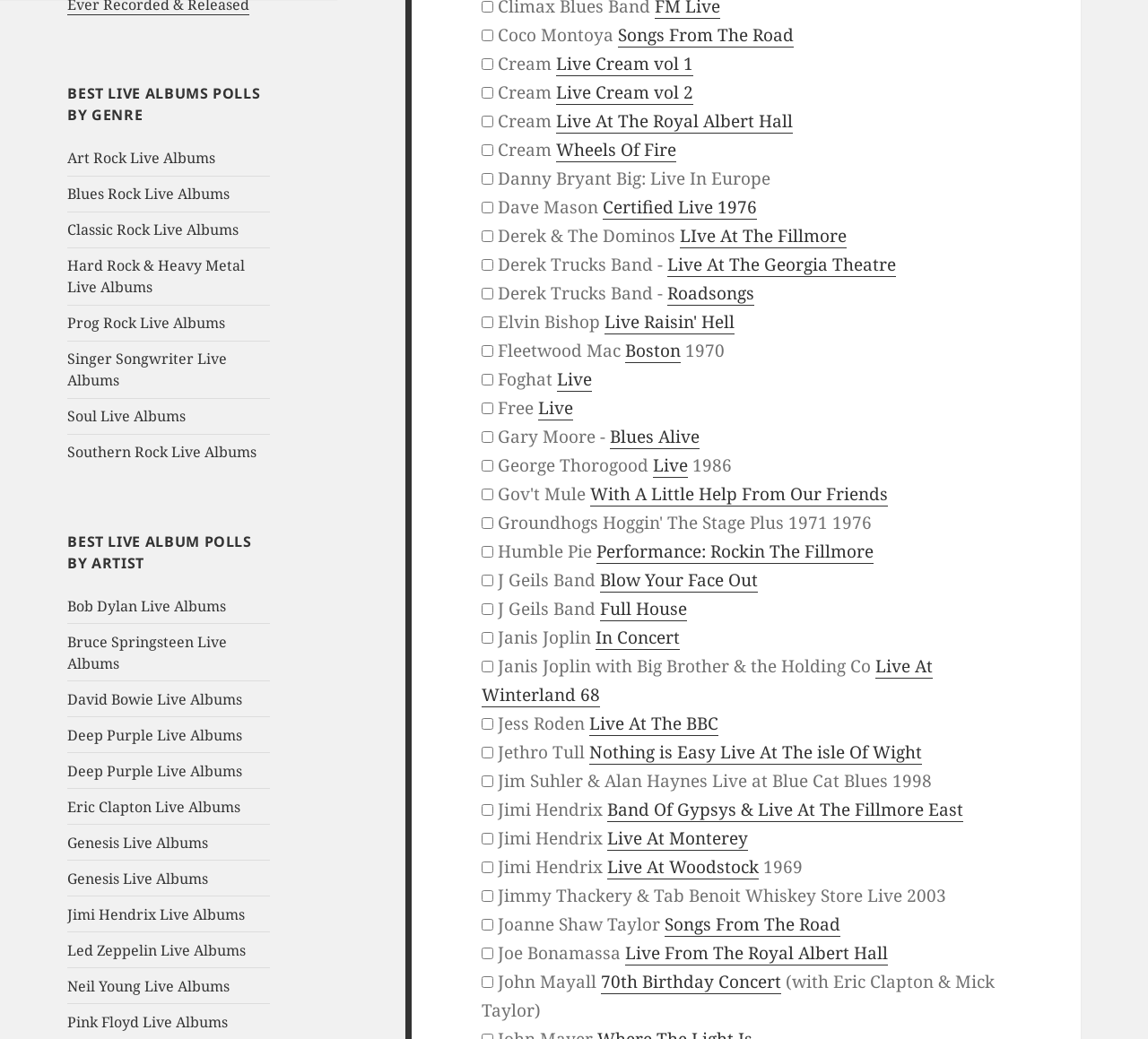Answer the following in one word or a short phrase: 
What is the name of the album by Cream that is listed first?

Live Cream vol 1